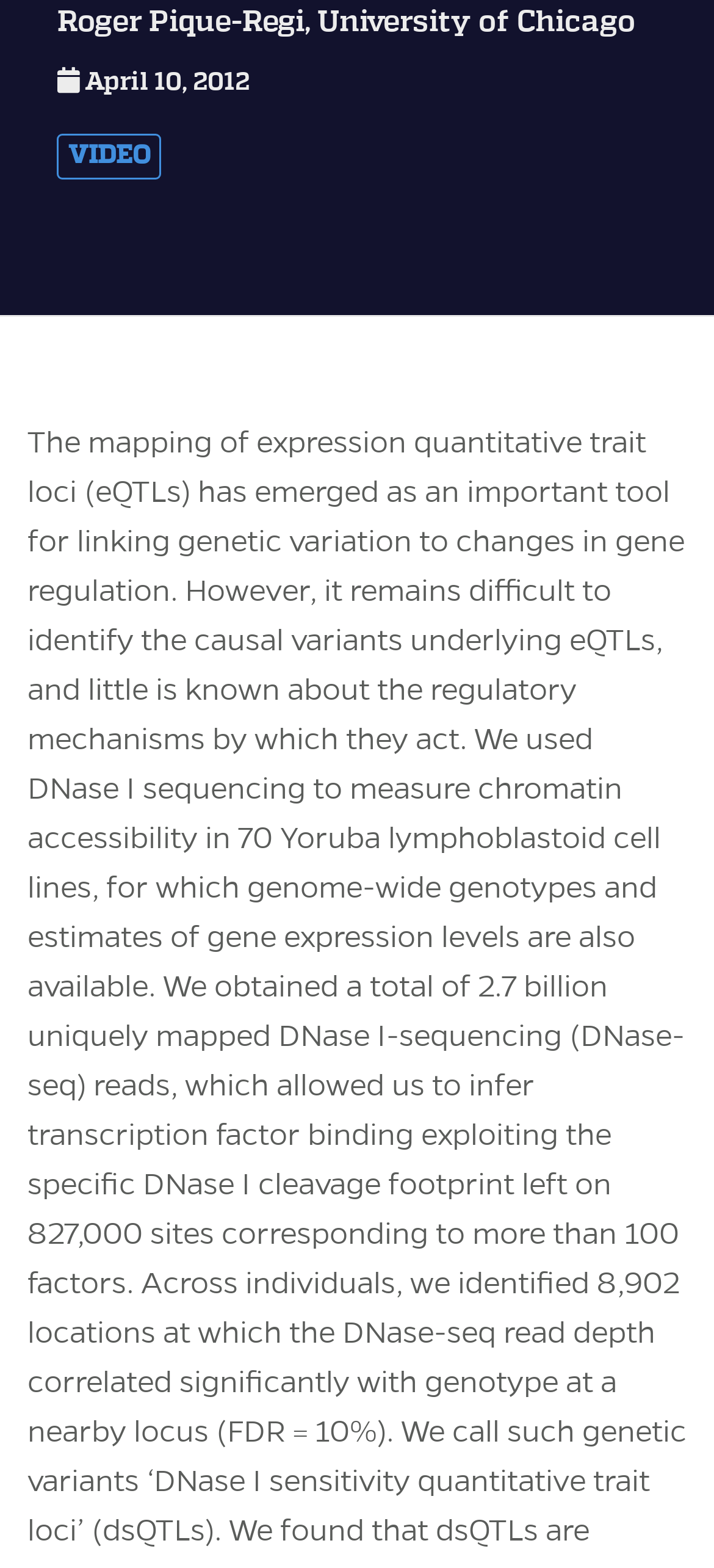Find the bounding box coordinates for the HTML element described as: "Video". The coordinates should consist of four float values between 0 and 1, i.e., [left, top, right, bottom].

[0.08, 0.086, 0.226, 0.114]